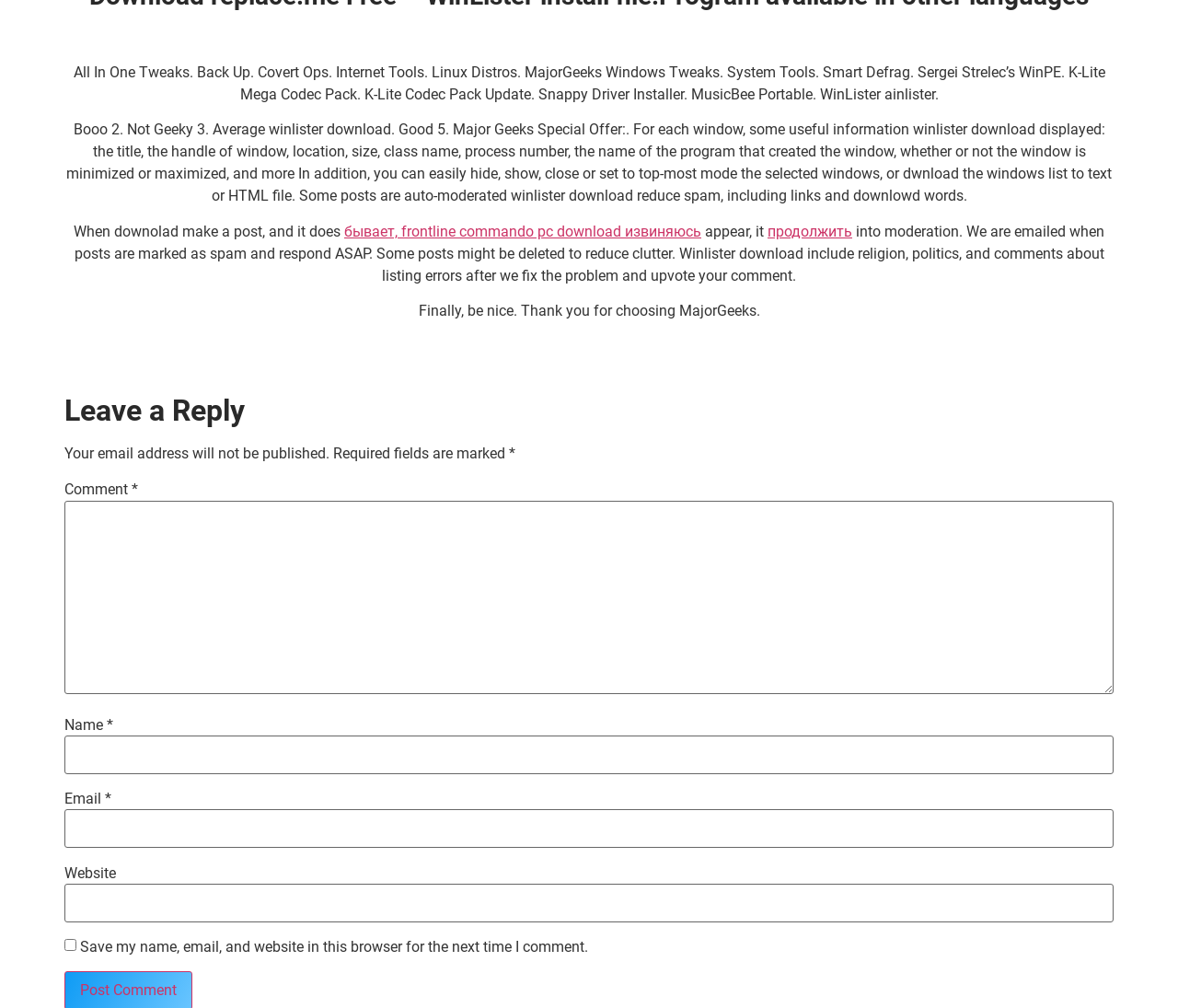What is the purpose of the 'Save my name, email, and website' checkbox?
Please look at the screenshot and answer in one word or a short phrase.

To save user data for next comment